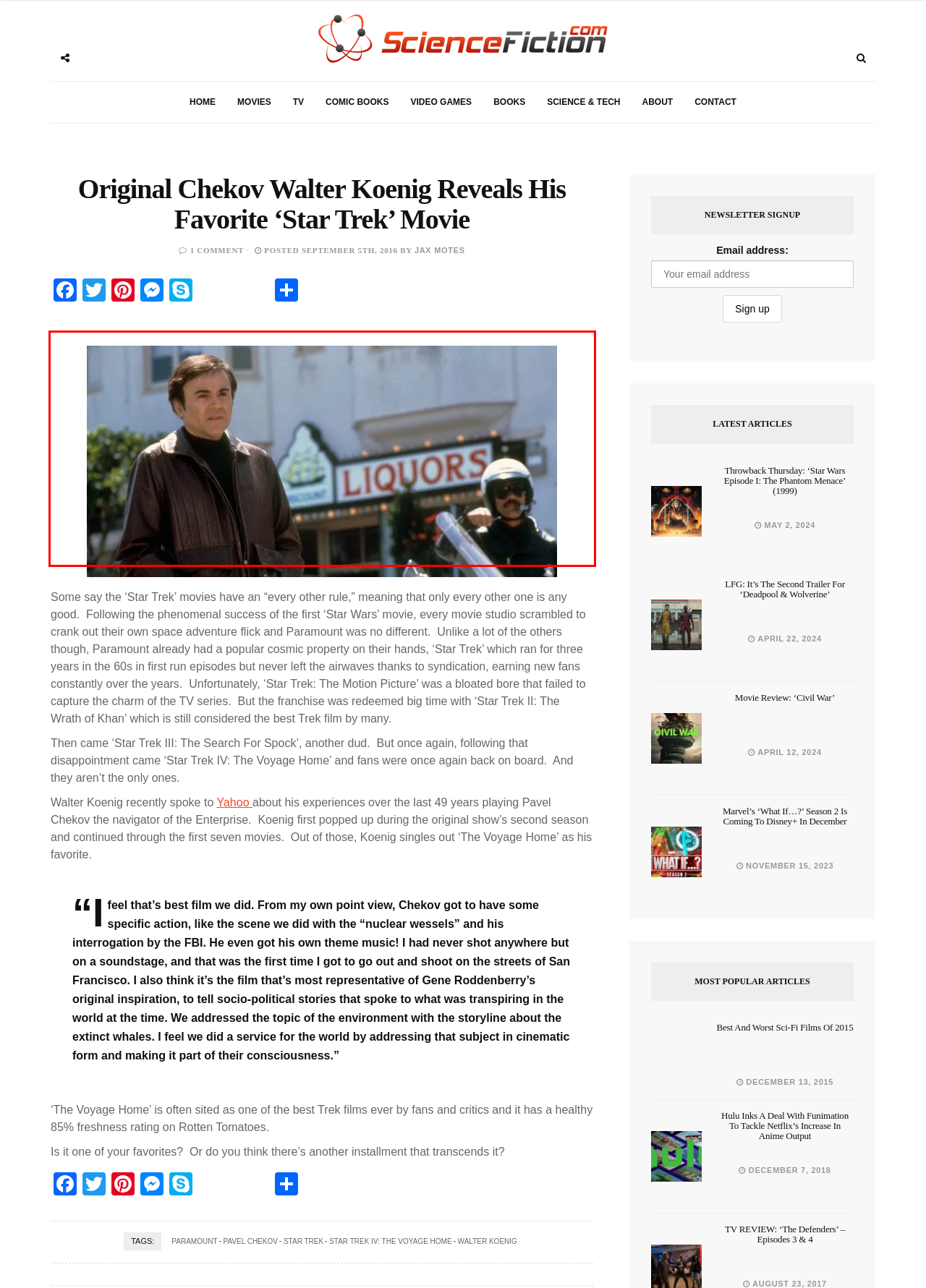You are given a screenshot of a webpage with a red bounding box around an element. Choose the most fitting webpage description for the page that appears after clicking the element within the red bounding box. Here are the candidates:
A. LFG: It's The Second Trailer For 'Deadpool & Wolverine' - ScienceFiction.com
B. Star Trek Archives - ScienceFiction.com
C. Throwback Thursday: 'Star Wars Episode I: The Phantom Menace' (1999) - ScienceFiction.com
D. Marvel's 'What If...?' Season 2 Is Coming To Disney+ In December - ScienceFiction.com
E. AddToAny - Share
F. Hulu Inks A Deal With Funimation To Tackle Netflix's Increase In Anime Output
G. Best And Worst Sci-Fi Films Of 2015
H. Pavel Chekov Archives - ScienceFiction.com

E